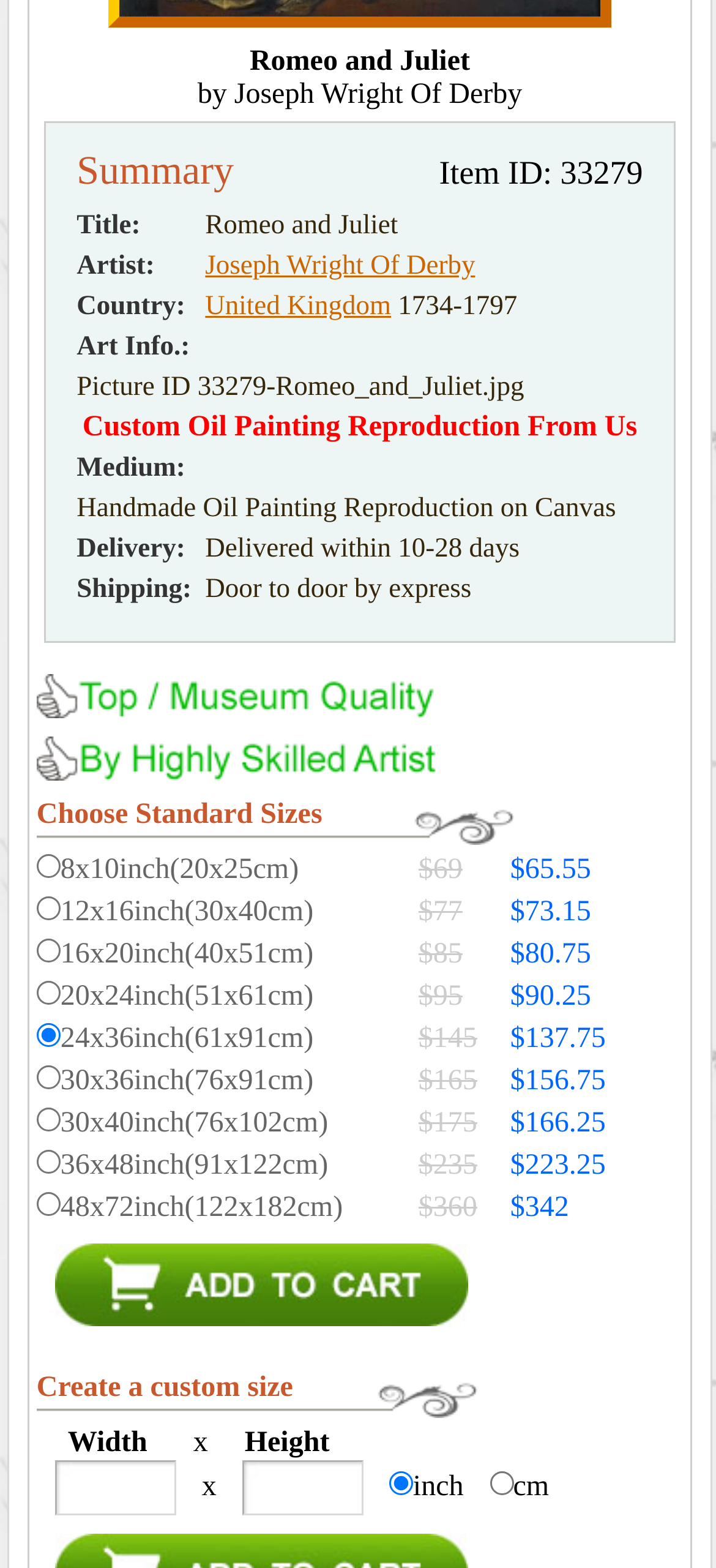Please identify the bounding box coordinates of the element's region that should be clicked to execute the following instruction: "Select the '12x16inch(30x40cm)' radio option". The bounding box coordinates must be four float numbers between 0 and 1, i.e., [left, top, right, bottom].

[0.051, 0.572, 0.084, 0.587]